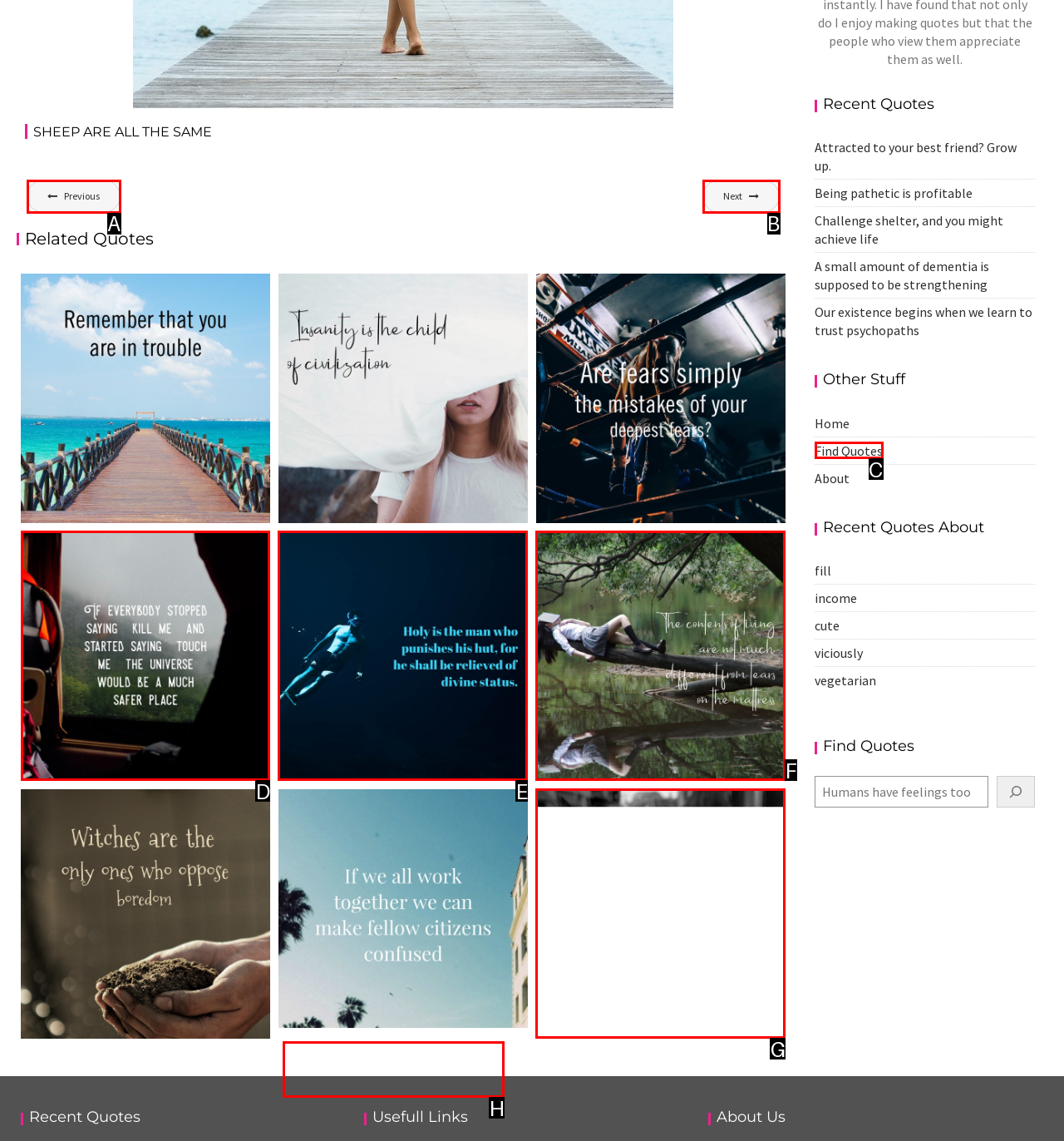Identify the letter of the option that best matches the following description: Previous. Respond with the letter directly.

A